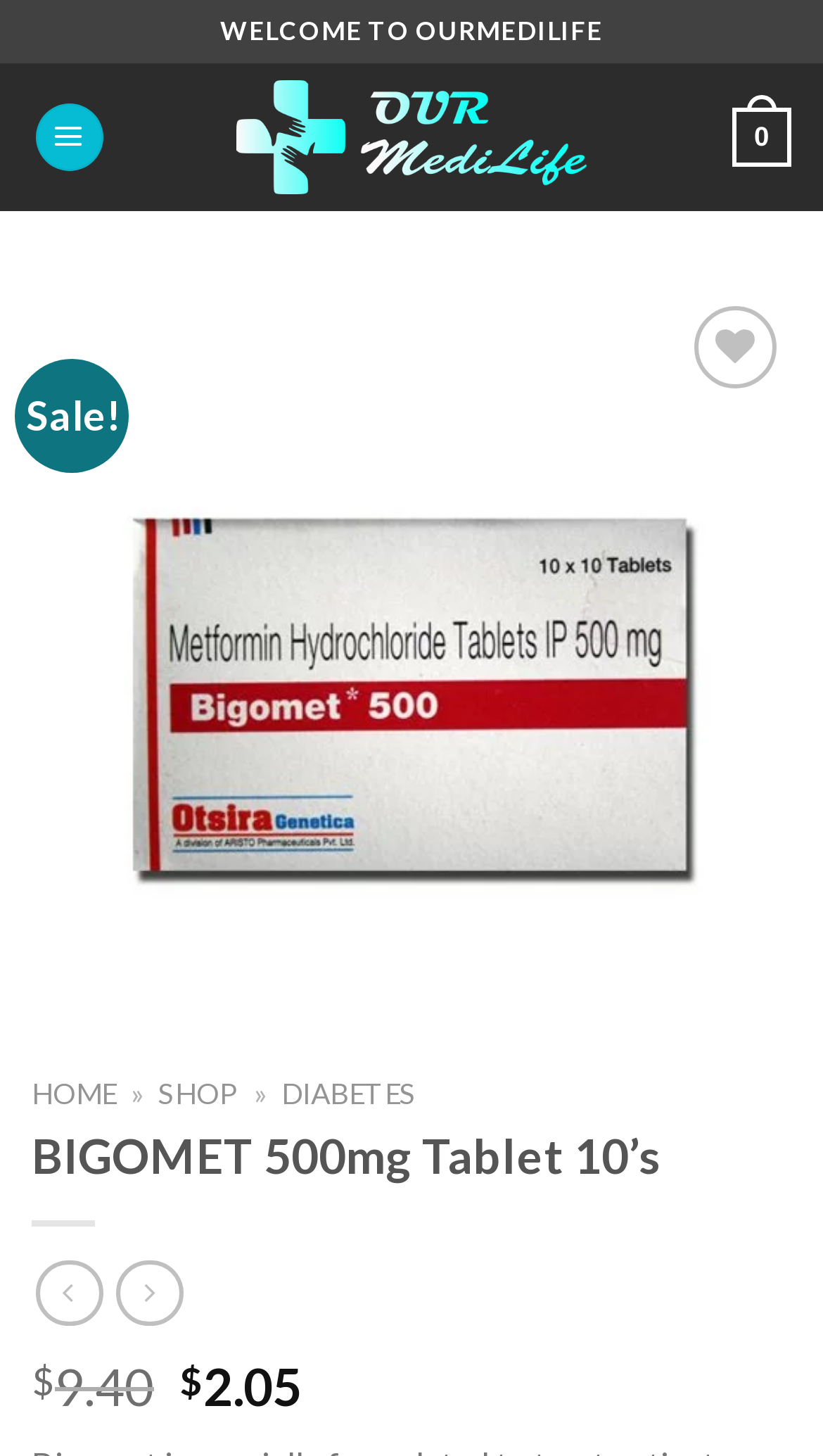Determine the bounding box coordinates for the area that needs to be clicked to fulfill this task: "Open the menu". The coordinates must be given as four float numbers between 0 and 1, i.e., [left, top, right, bottom].

[0.042, 0.071, 0.124, 0.118]